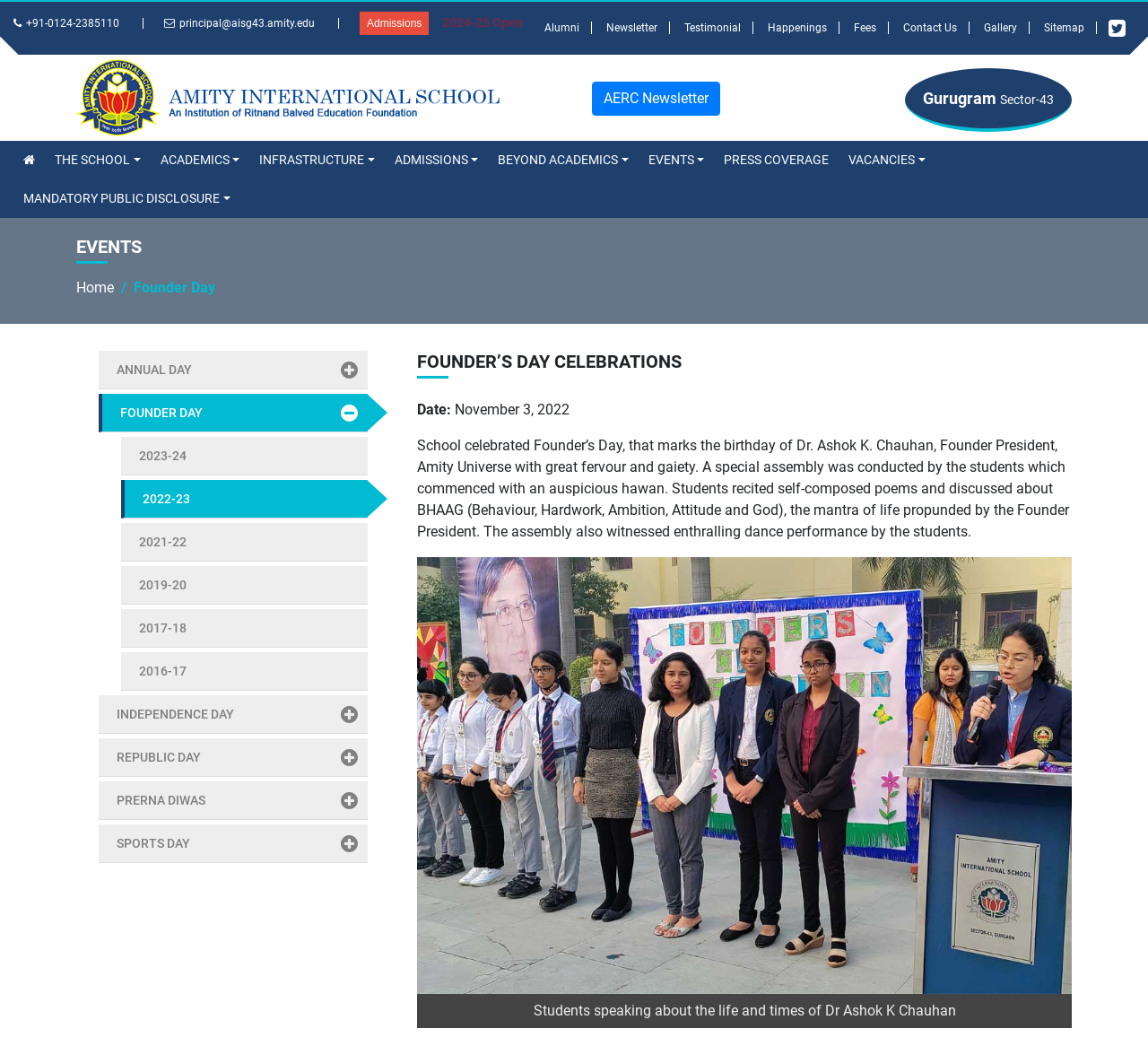What is the phone number of Amity International School?
Using the image provided, answer with just one word or phrase.

+91-0124-2385110